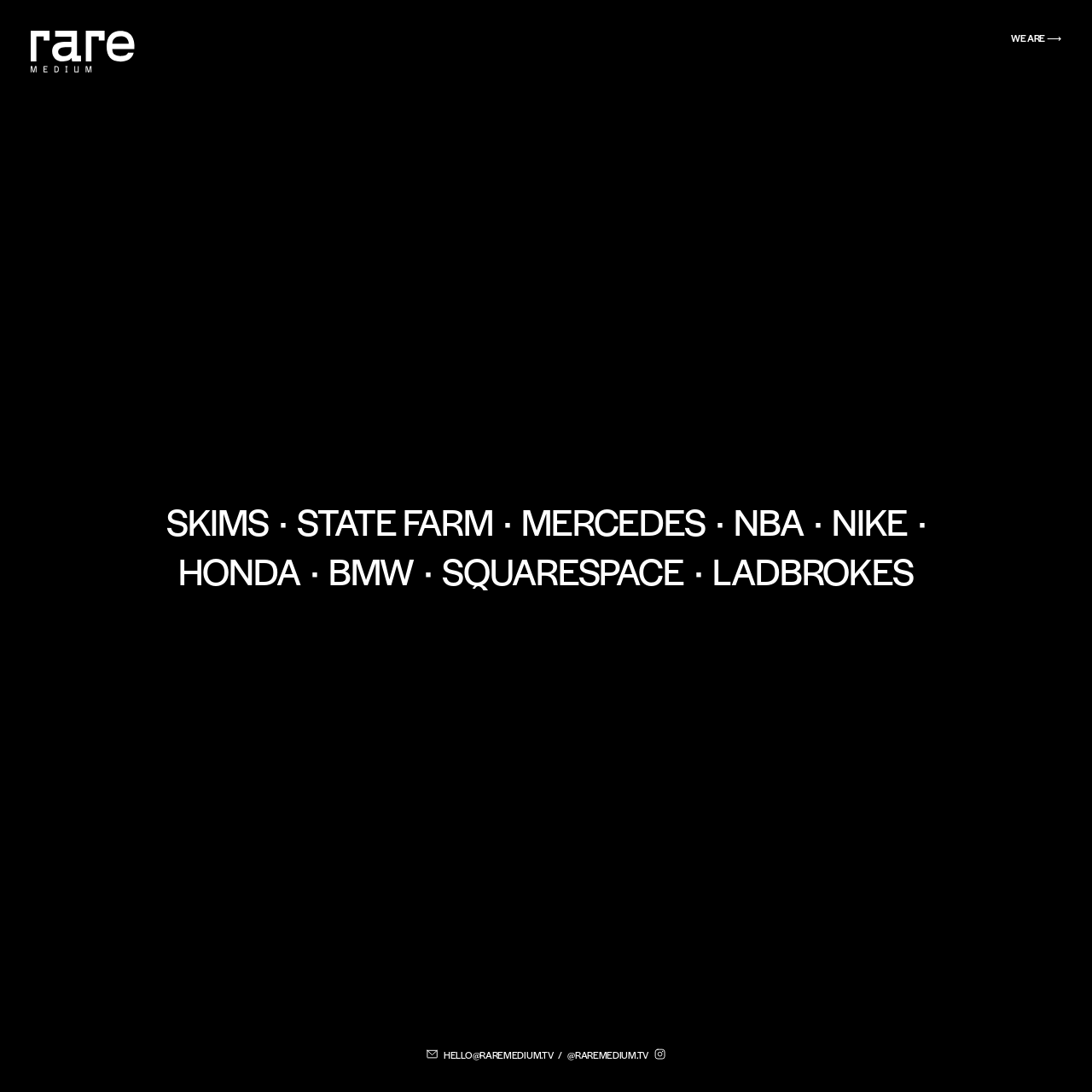What is the email address on the bottom-left?
From the screenshot, provide a brief answer in one word or phrase.

HELLO@RAREMEDIUM.TV